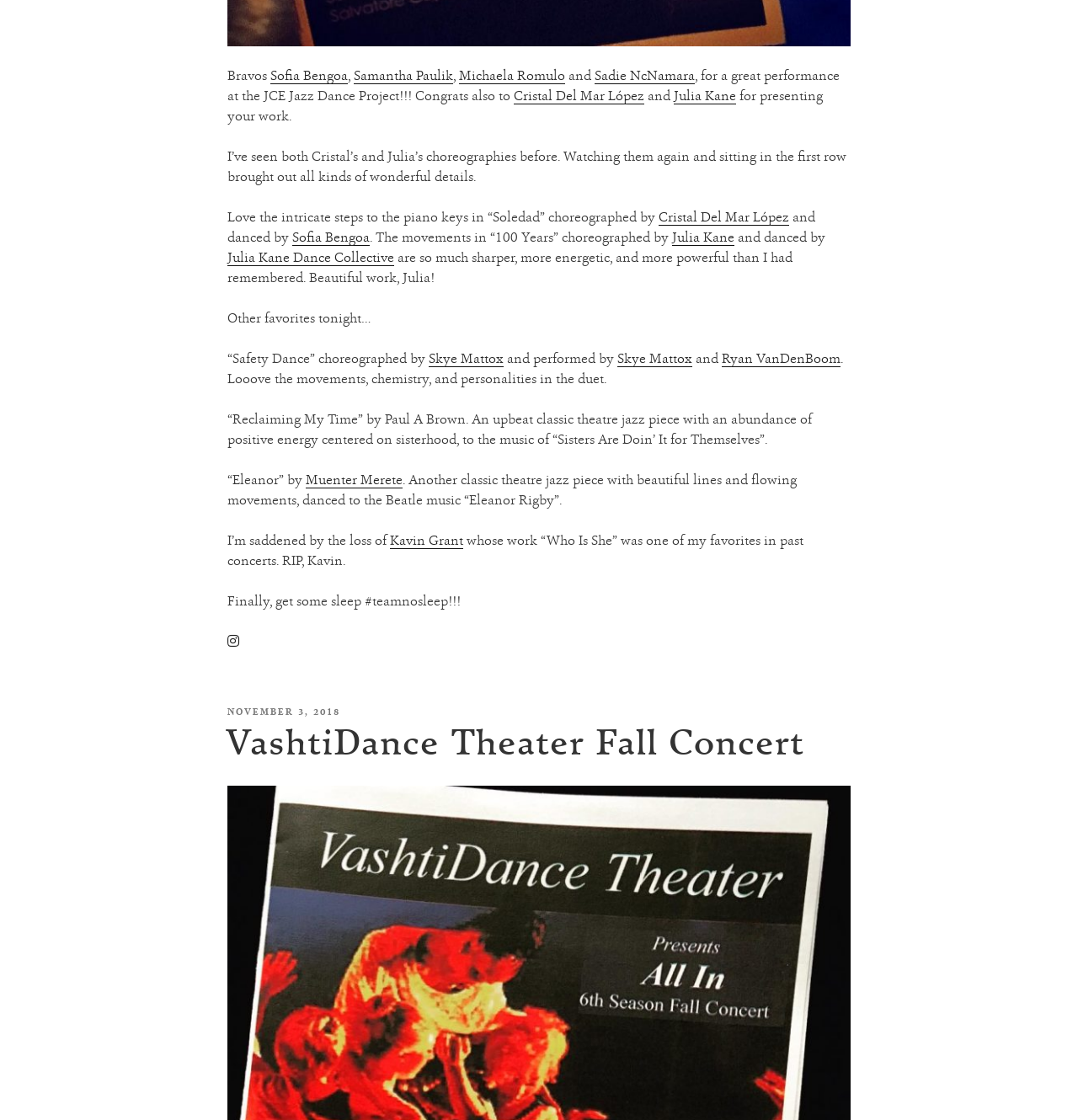Can you determine the bounding box coordinates of the area that needs to be clicked to fulfill the following instruction: "Click on the link to Sofia Bengoa's profile"?

[0.251, 0.059, 0.323, 0.075]